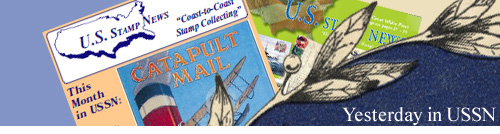Generate a detailed caption that encompasses all aspects of the image.

The image features a vibrant and informative header from the "Yesterday in U.S. Stamp News" section of a magazine or online publication, highlighting its focus on historical and current stamp collecting. The design showcases a beautiful blend of colors and graphics representative of U.S. stamps, including illustrations related to "Catapult Mail" and various stamp collections. The phrase "Yesterday in USSN" is elegantly displayed, suggesting a retrospective look at stamp-related topics and events that resonate with philatelists. This captivating layout serves to engage readers, drawing them into the world of stamp news and collecting.